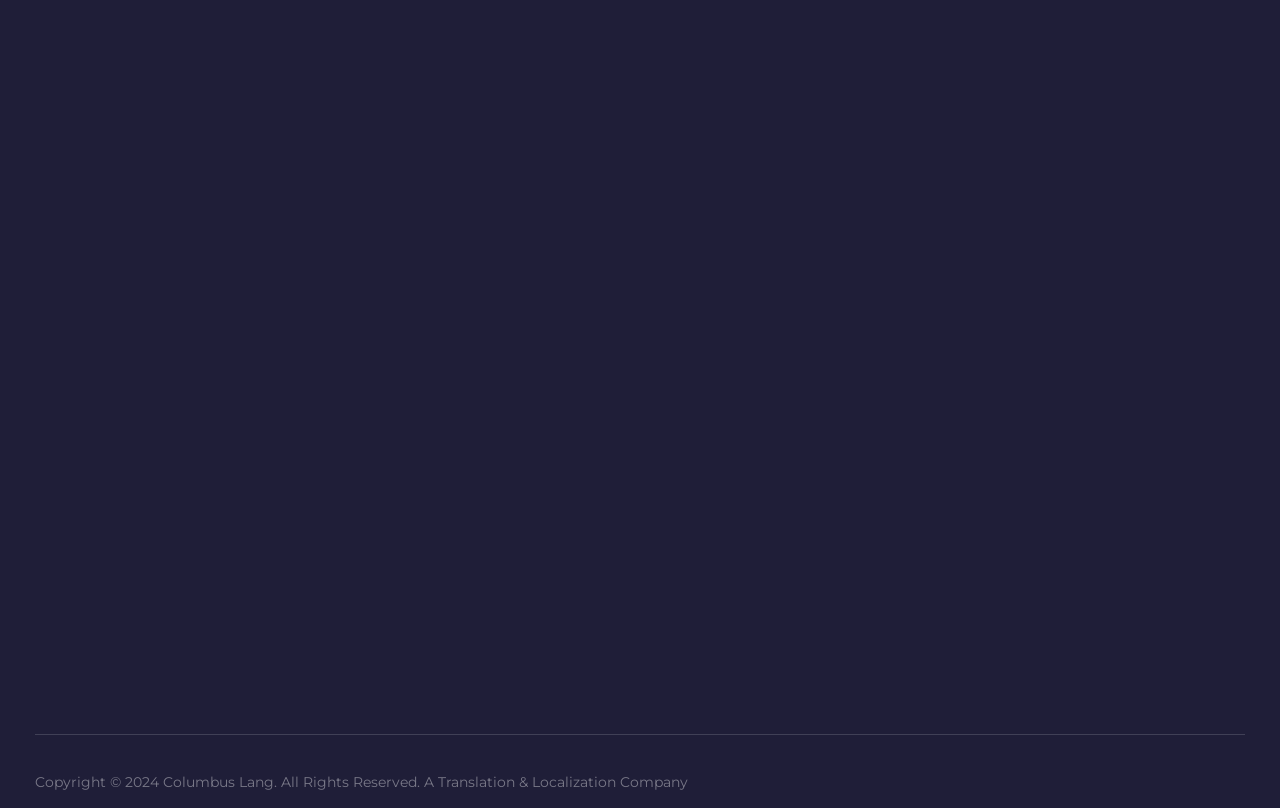Reply to the question with a single word or phrase:
What is the main service offered by this company?

Translation